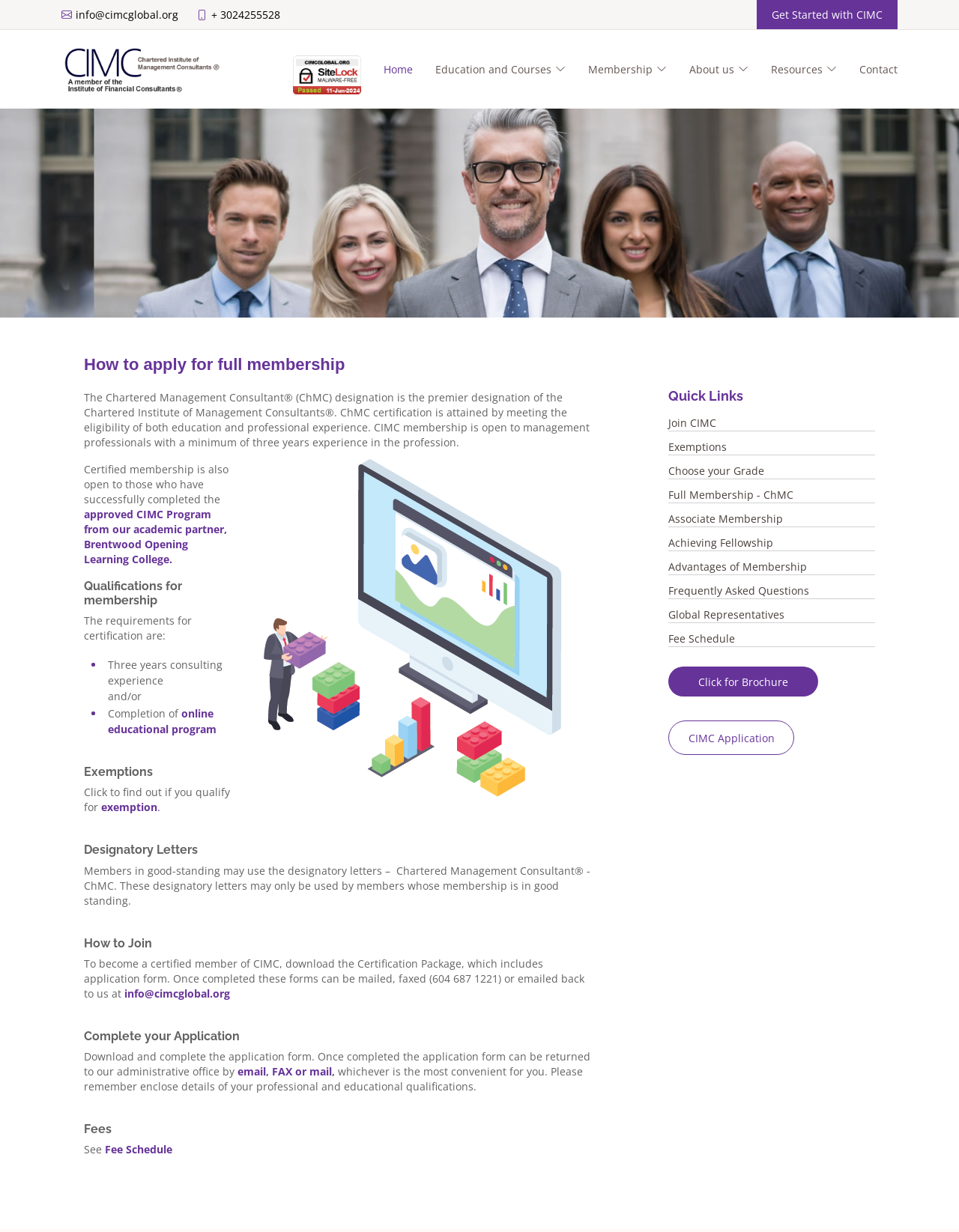Give a detailed explanation of the elements present on the webpage.

The webpage is about Full Membership in the Chartered Institute of Management Consultants. At the top, there is a phone number "+ 3024255528" and a few links, including "SiteLock" with an accompanying image, and navigation links to "Home", "Education and Courses", "Membership", "About us", "Resources", and "Contact".

Below the top section, there is a large image that spans the entire width of the page, with the title "Full Membership" written on it. Underneath the image, there is a main content section that takes up most of the page.

The main content section is divided into several sections, each with a heading. The first section is about "How to apply for full membership", which explains the eligibility criteria for certification, including education and professional experience. There is also an image in this section.

The next section is about "Qualifications for membership", which lists the requirements for certification, including three years of consulting experience and/or completion of an online educational program.

The following sections cover "Exemptions", "Designatory Letters", "How to Join", "Complete your Application", and "Fees". Each section provides detailed information about the respective topic, with links to relevant resources, such as the certification package and fee schedule.

On the right side of the page, there is a "Quick Links" section that provides links to various resources, including "Join CIMC", "Exemptions", "Choose your Grade", and "Frequently Asked Questions", among others.

Overall, the webpage provides a comprehensive guide to full membership in the Chartered Institute of Management Consultants, including eligibility criteria, application procedures, and benefits of membership.